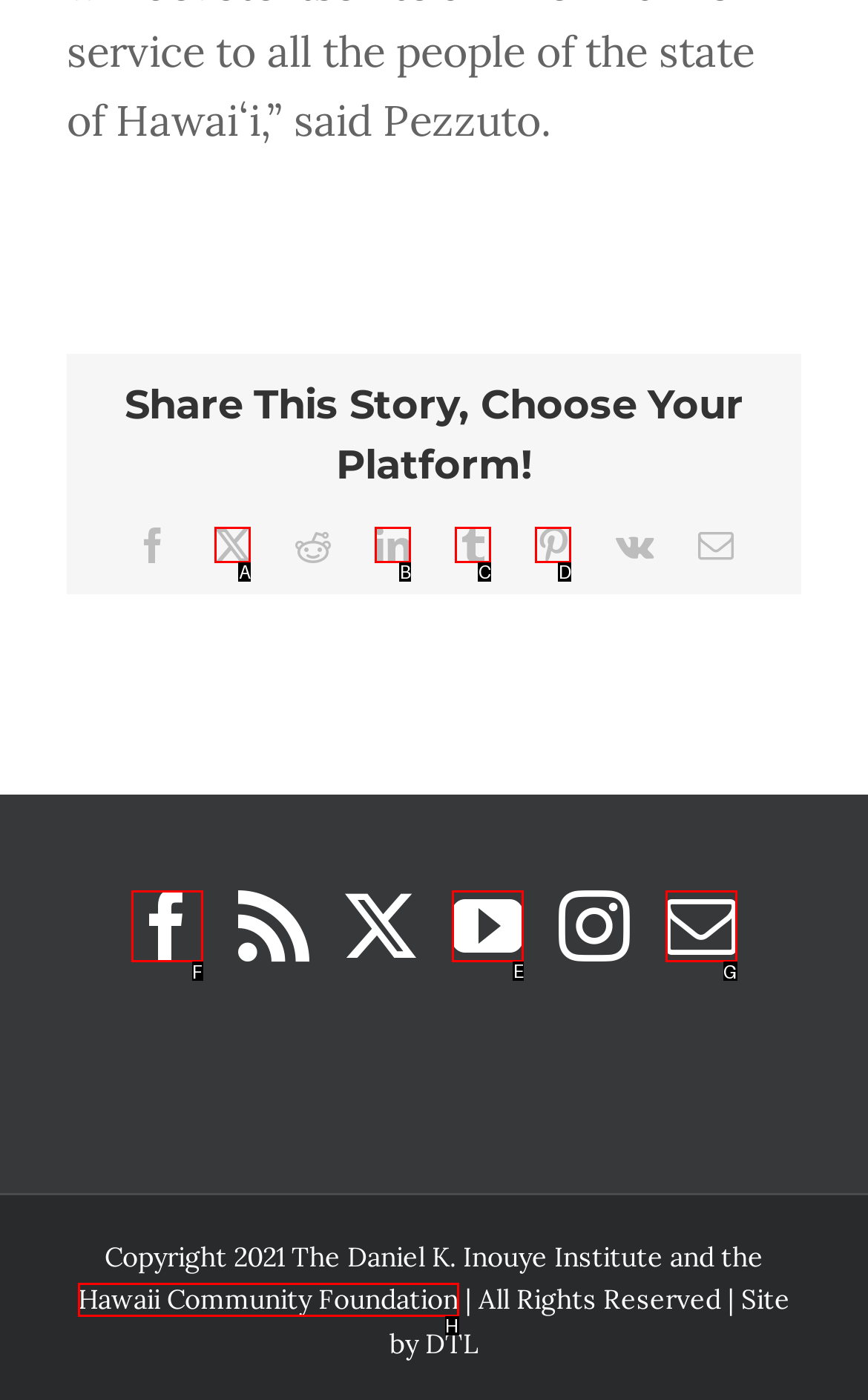What is the letter of the UI element you should click to Click on the 'HOME' link? Provide the letter directly.

None